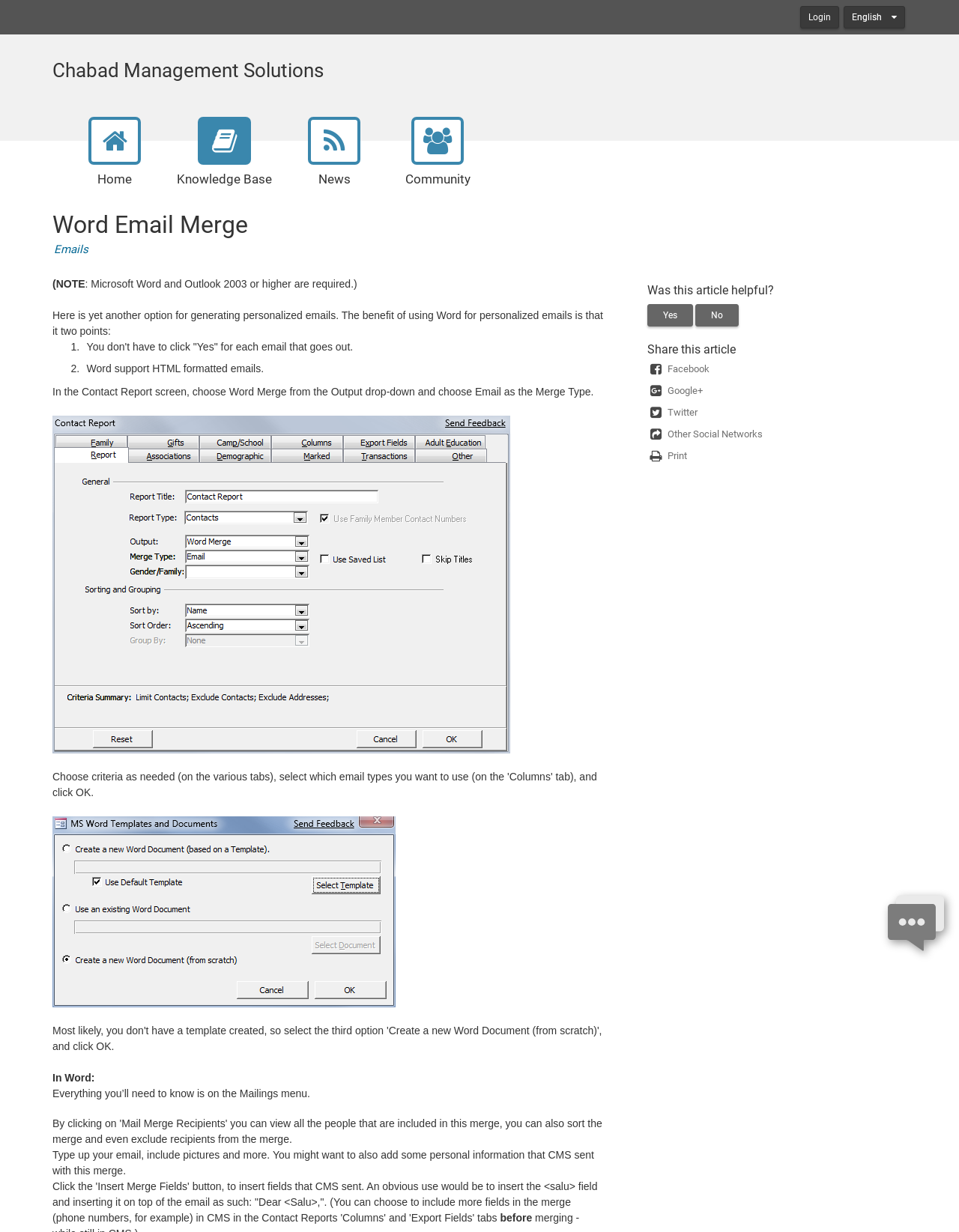What is required to use Word Email Merge?
Using the information from the image, give a concise answer in one word or a short phrase.

Microsoft Word and Outlook 2003 or higher